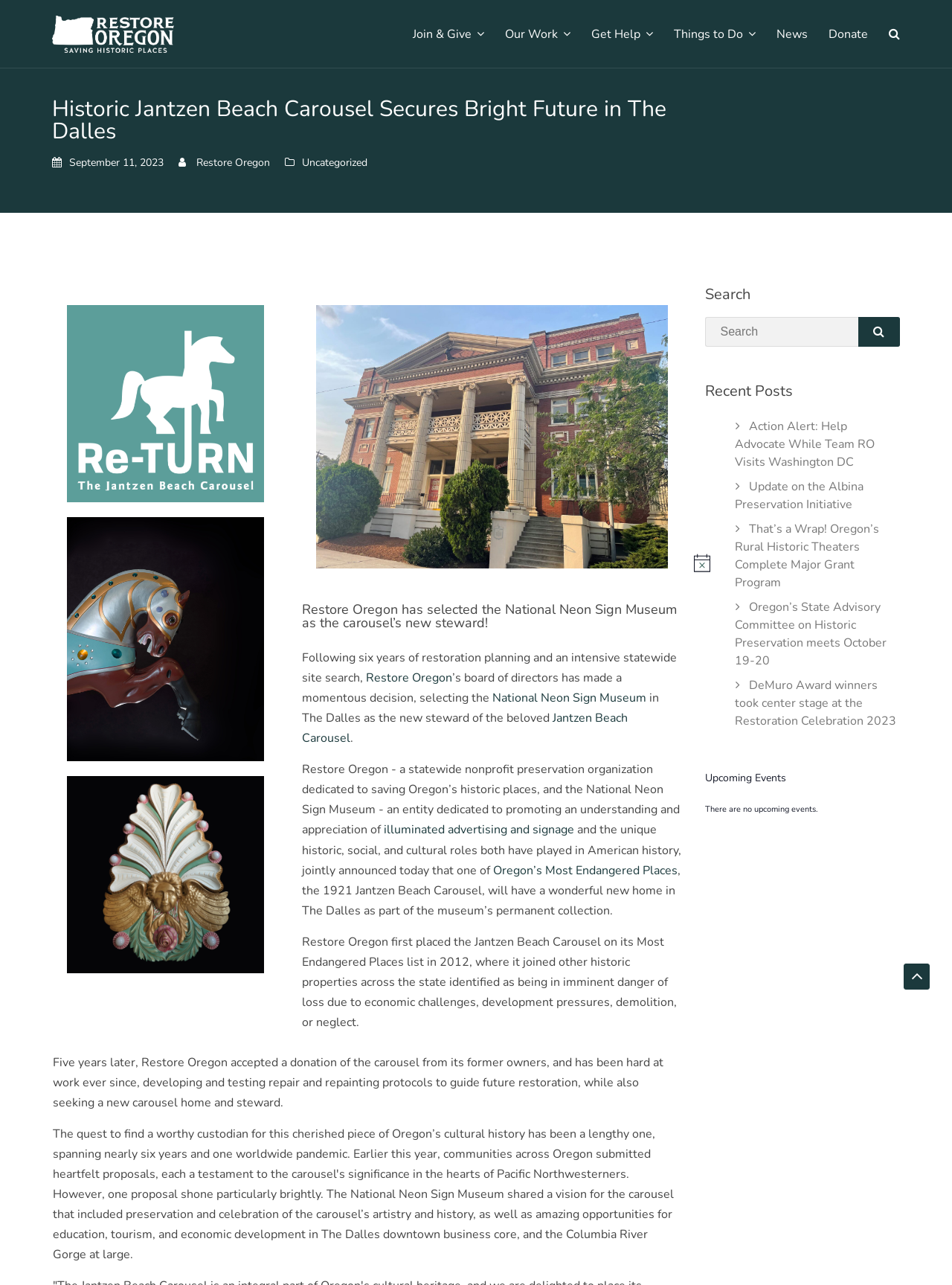What is the name of the organization that selected the National Neon Sign Museum?
Using the visual information, answer the question in a single word or phrase.

Restore Oregon